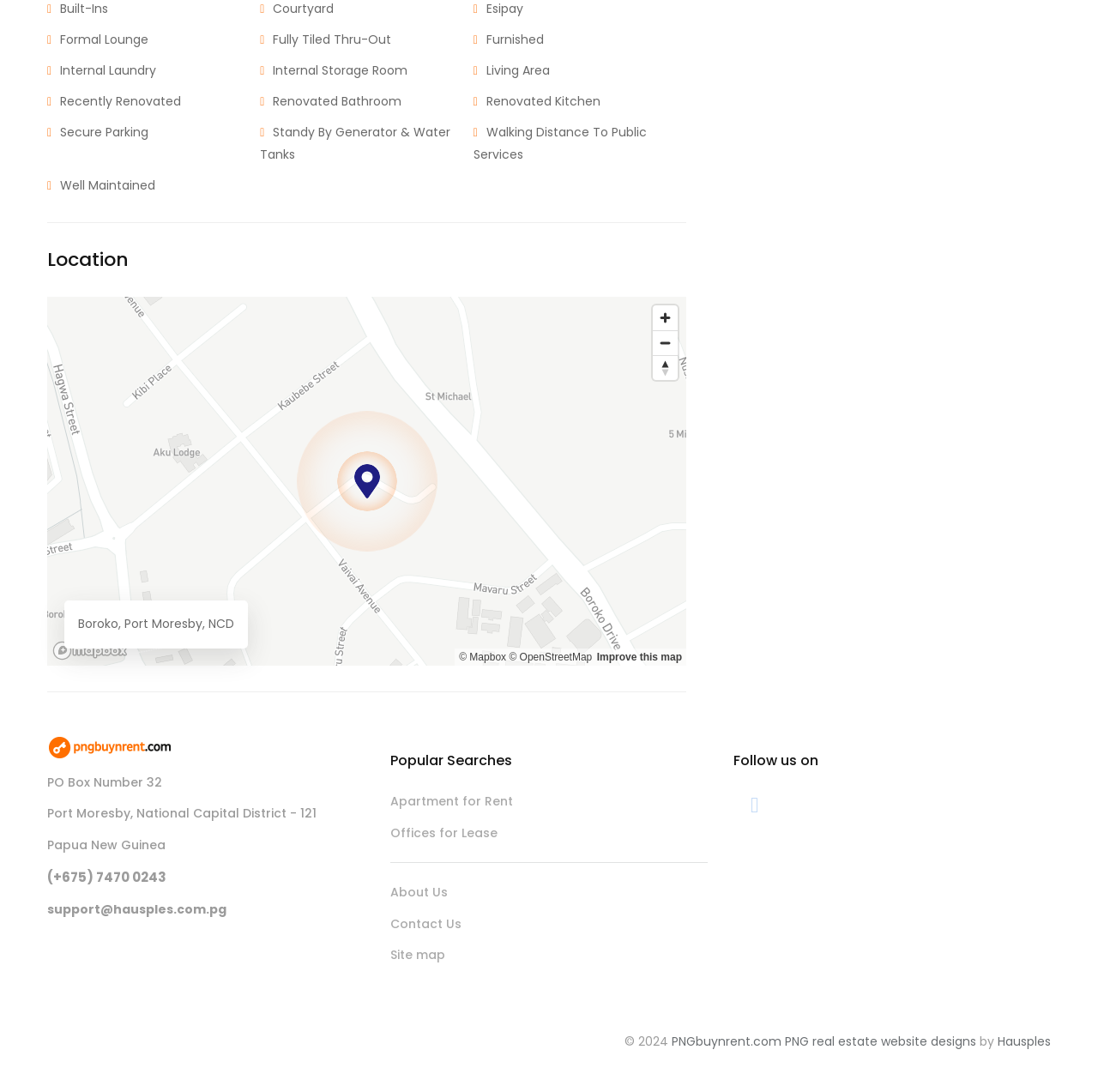What is the name of the real estate website?
Carefully examine the image and provide a detailed answer to the question.

I found the name of the real estate website by looking at the link element 'PNGbuynrent.com' which is located at [0.043, 0.673, 0.332, 0.694] on the webpage, and also by looking at the image element 'PNGbuynrent.com' which is located at [0.043, 0.675, 0.159, 0.694] on the webpage.